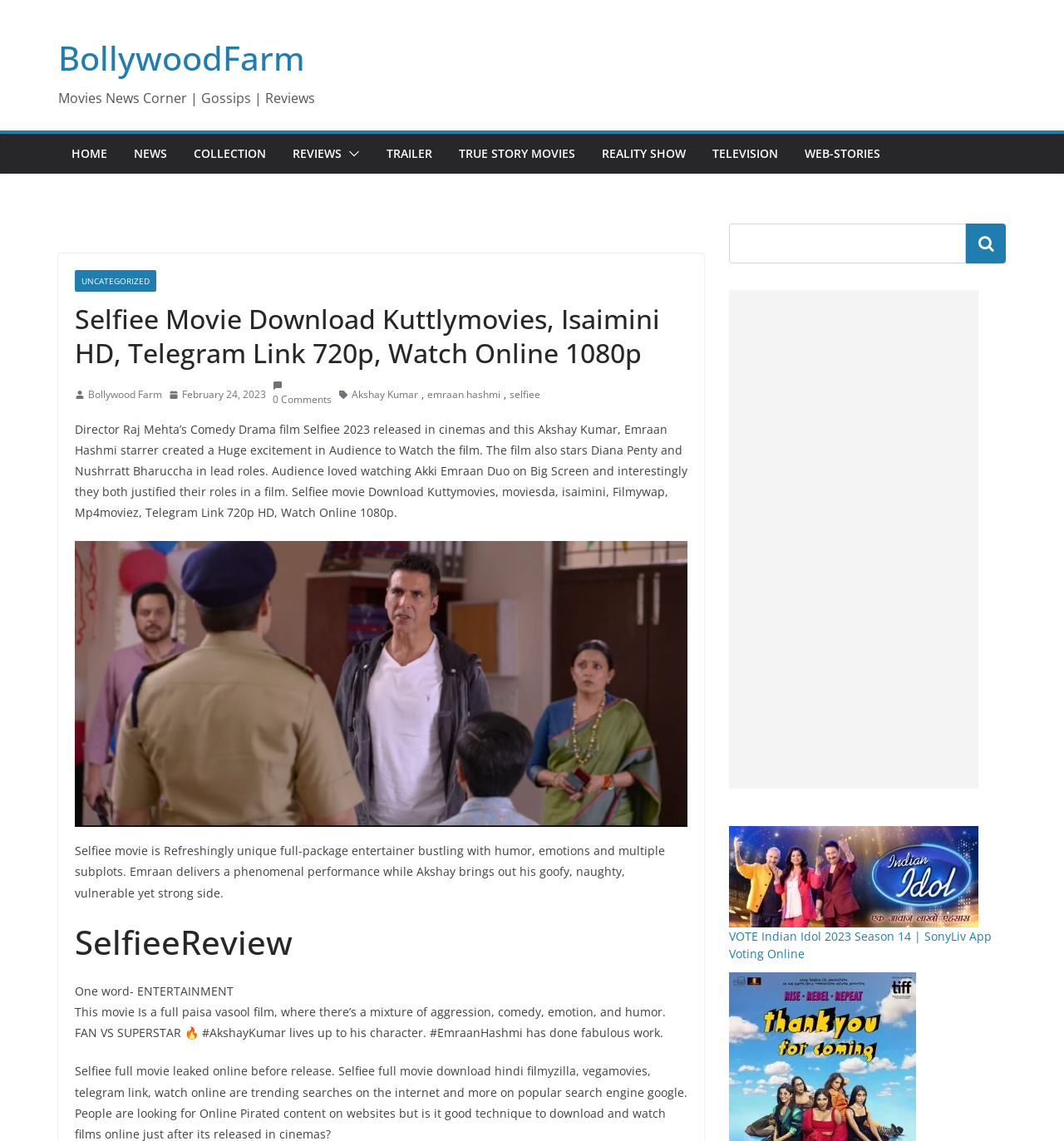Reply to the question below using a single word or brief phrase:
What is the name of the website that provides voting for Indian Idol 2023?

SonyLiv App